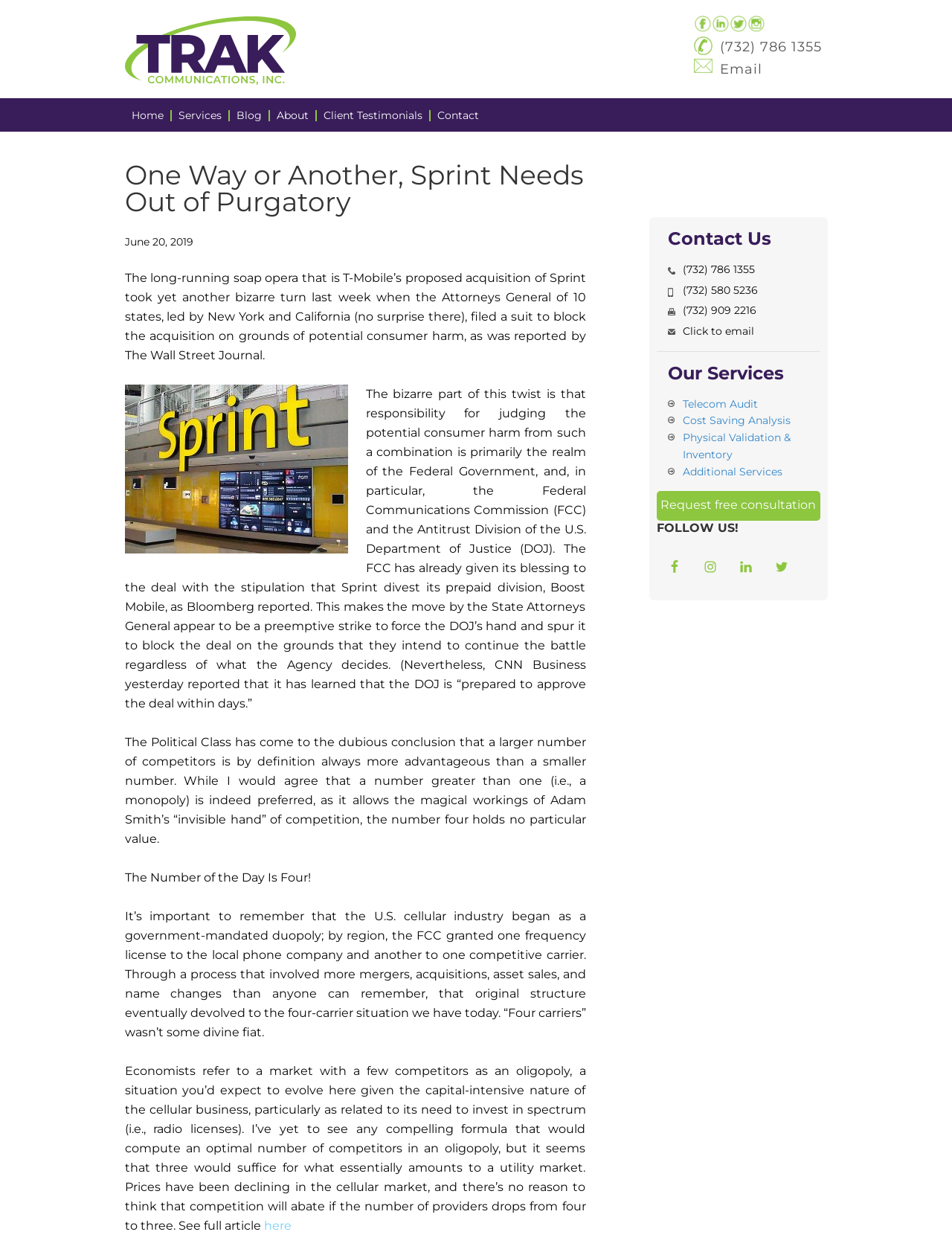Show me the bounding box coordinates of the clickable region to achieve the task as per the instruction: "Contact us via phone".

[0.756, 0.031, 0.863, 0.044]